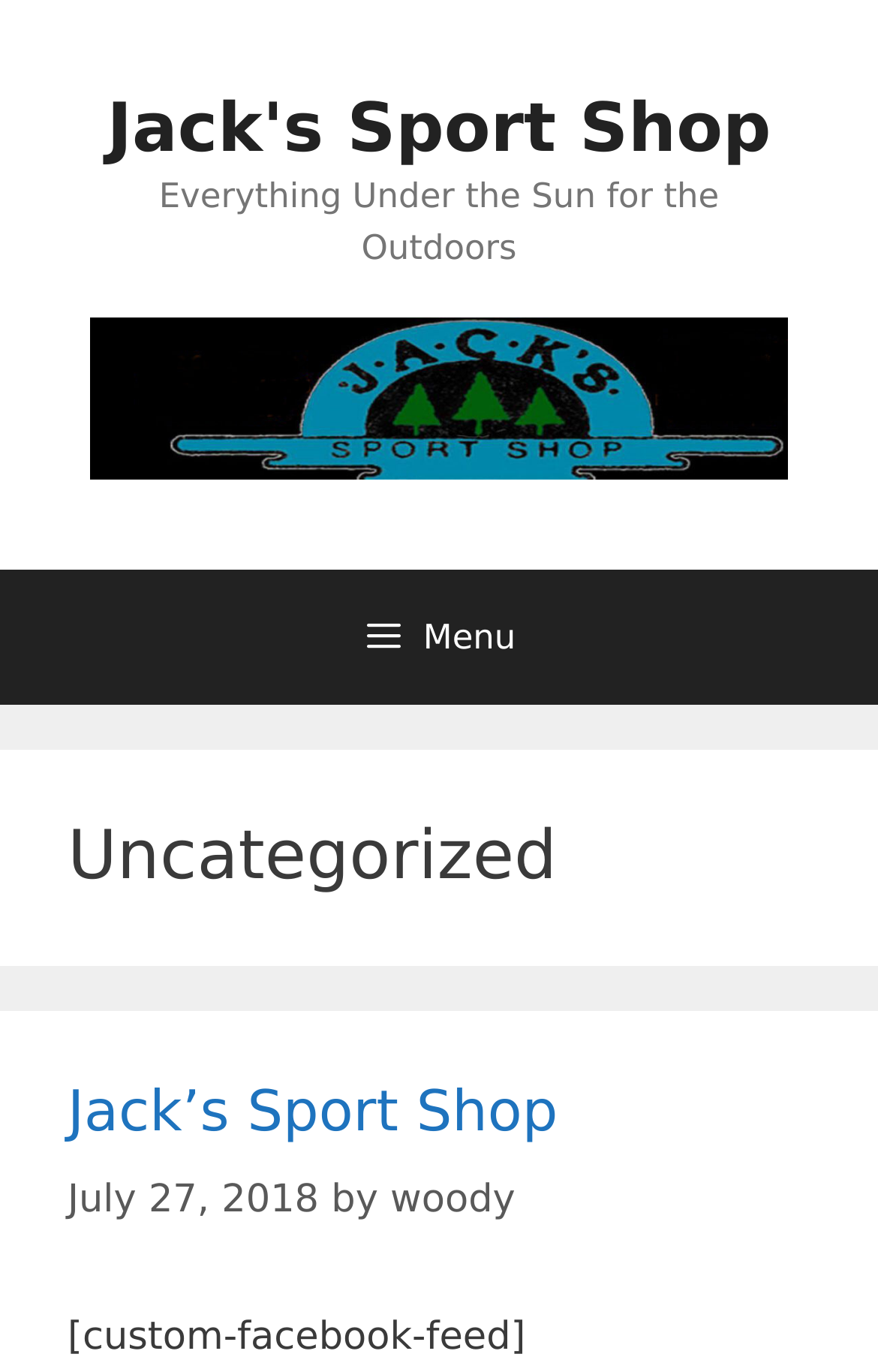Please respond to the question with a concise word or phrase:
What is the name of the sport shop?

Jack's Sport Shop